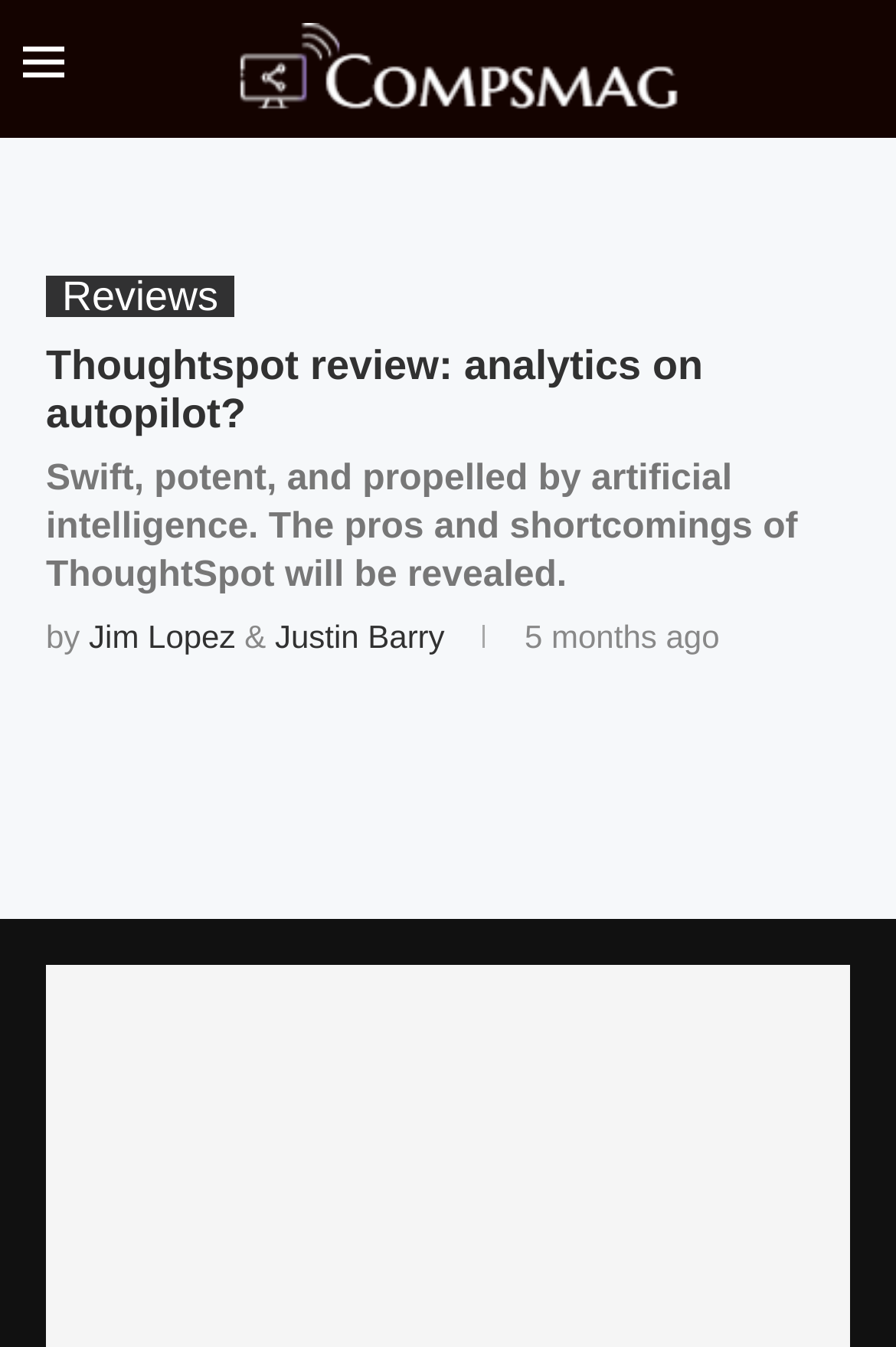Provide the bounding box coordinates of the area you need to click to execute the following instruction: "Share on Facebook".

[0.415, 0.552, 0.49, 0.606]